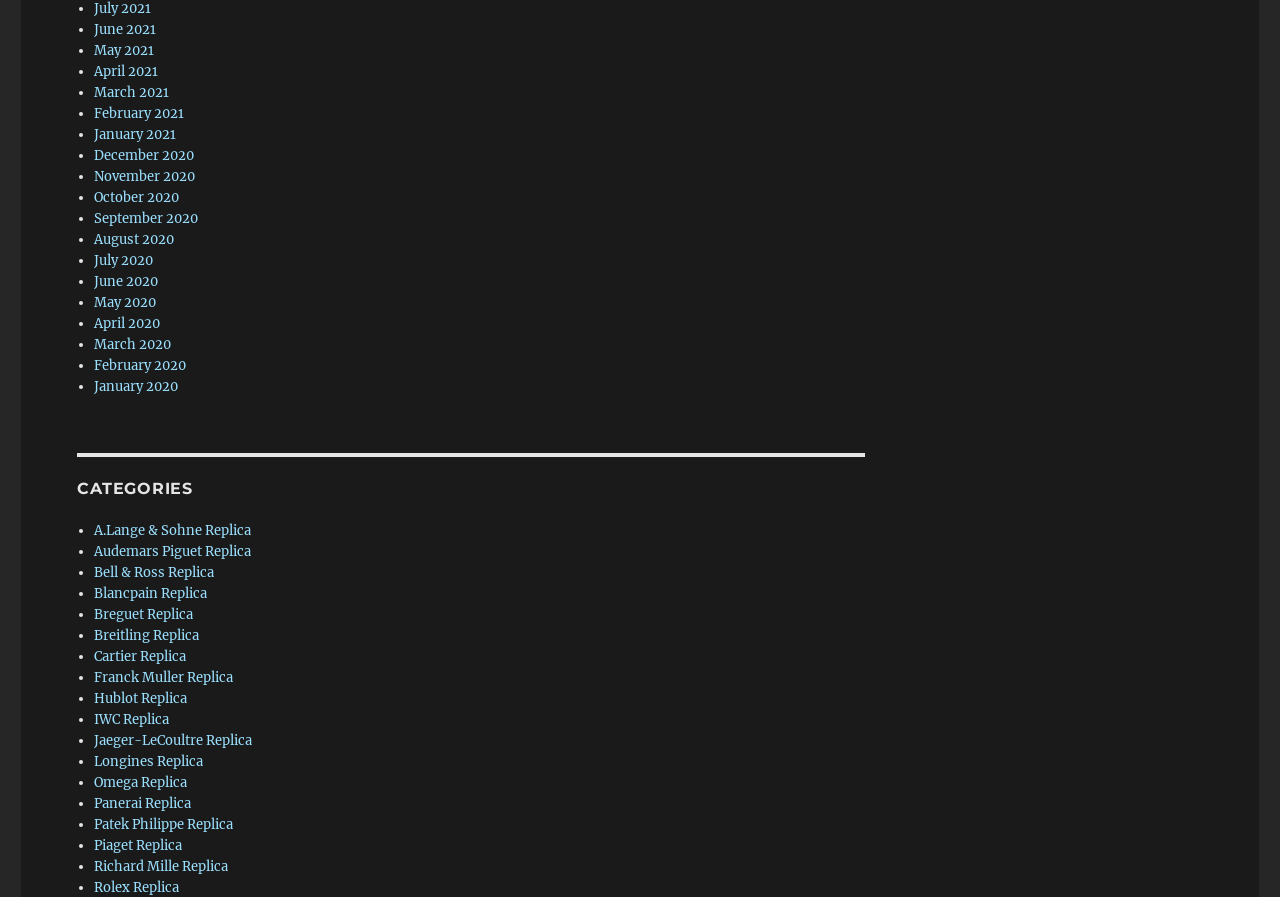Please find the bounding box coordinates of the clickable region needed to complete the following instruction: "Go to 'Folderly'". The bounding box coordinates must consist of four float numbers between 0 and 1, i.e., [left, top, right, bottom].

None